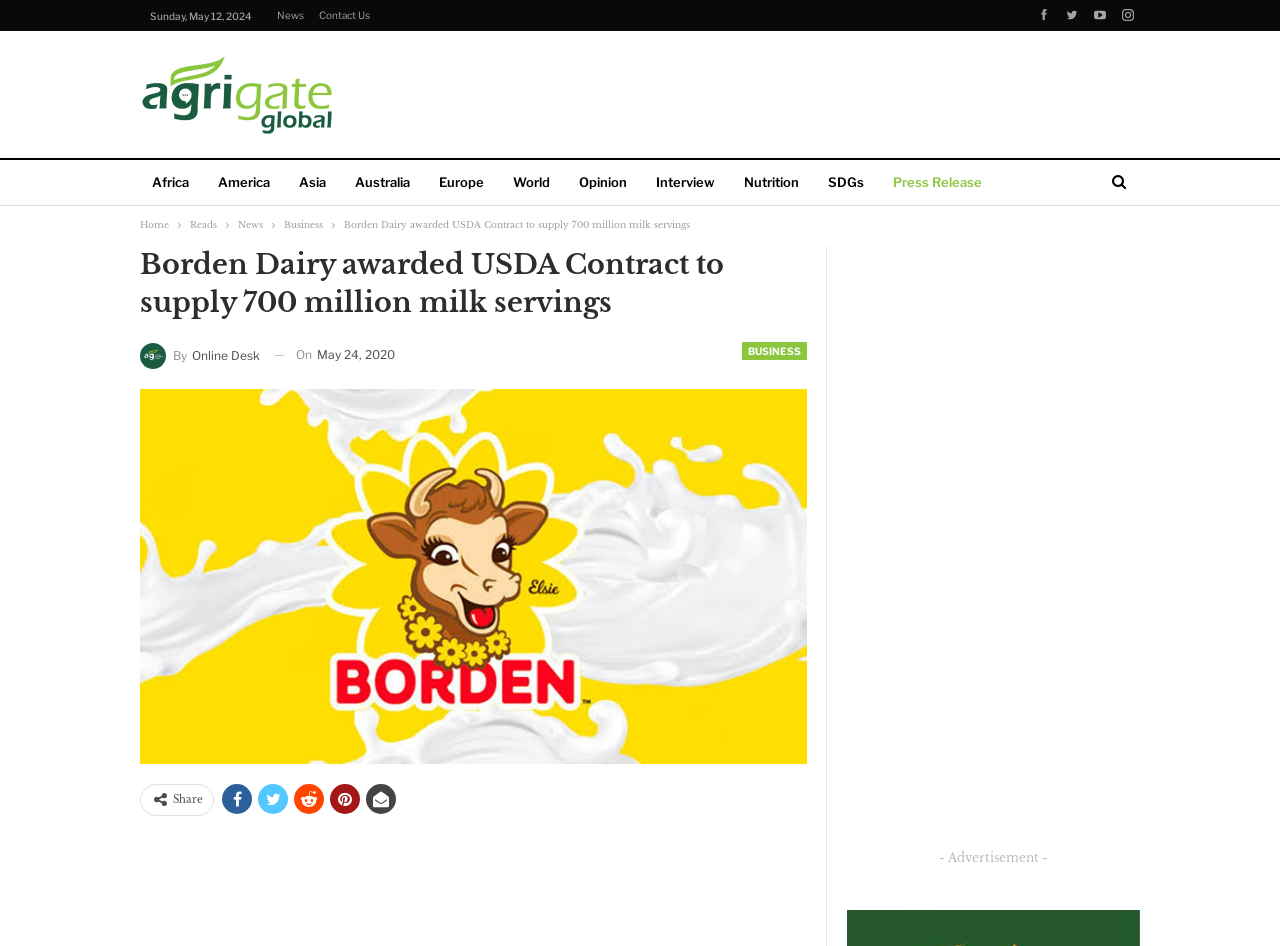Could you highlight the region that needs to be clicked to execute the instruction: "Read the article about Borden Dairy"?

[0.269, 0.232, 0.539, 0.243]